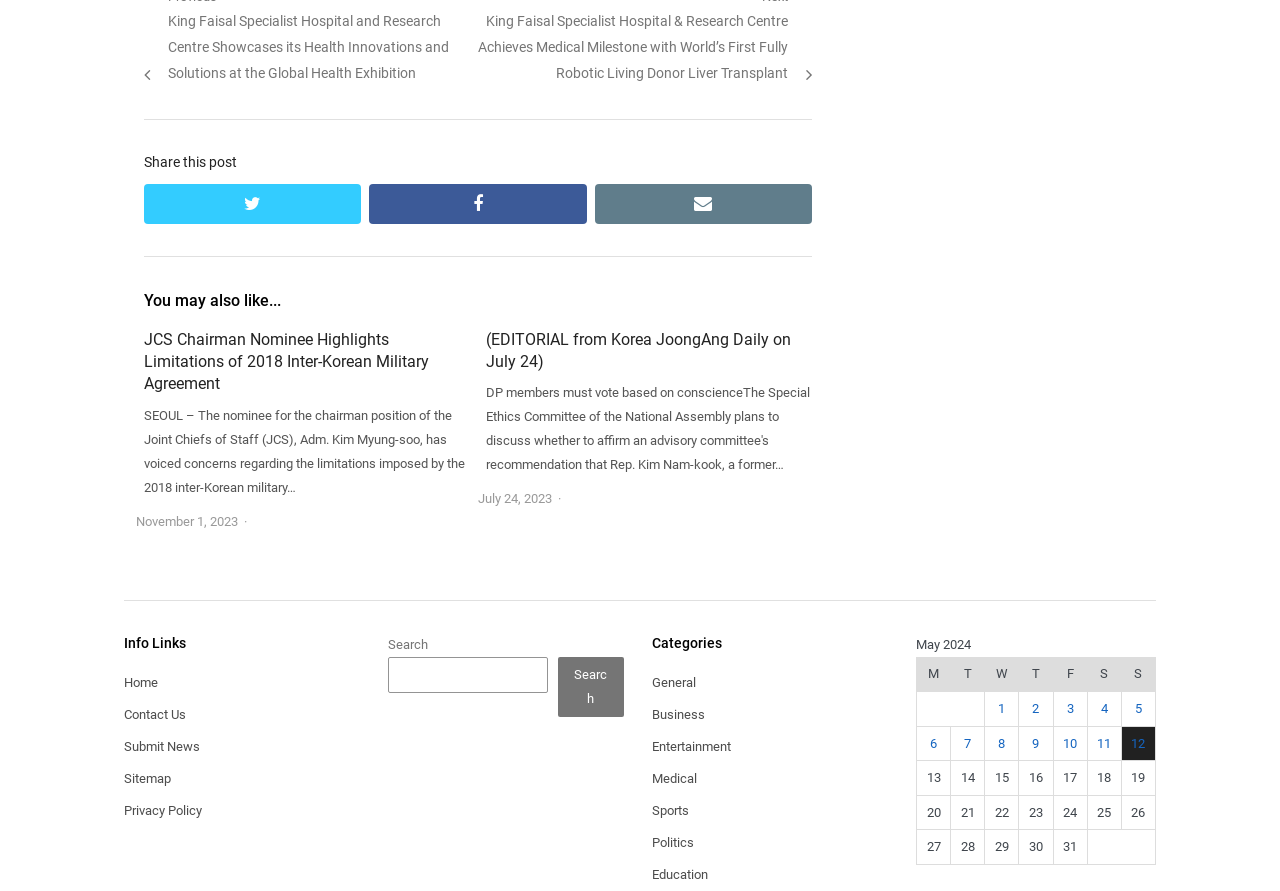Provide the bounding box coordinates of the area you need to click to execute the following instruction: "Read the article 'JCS Chairman Nominee Highlights Limitations of 2018 Inter-Korean Military Agreement'".

[0.112, 0.37, 0.335, 0.441]